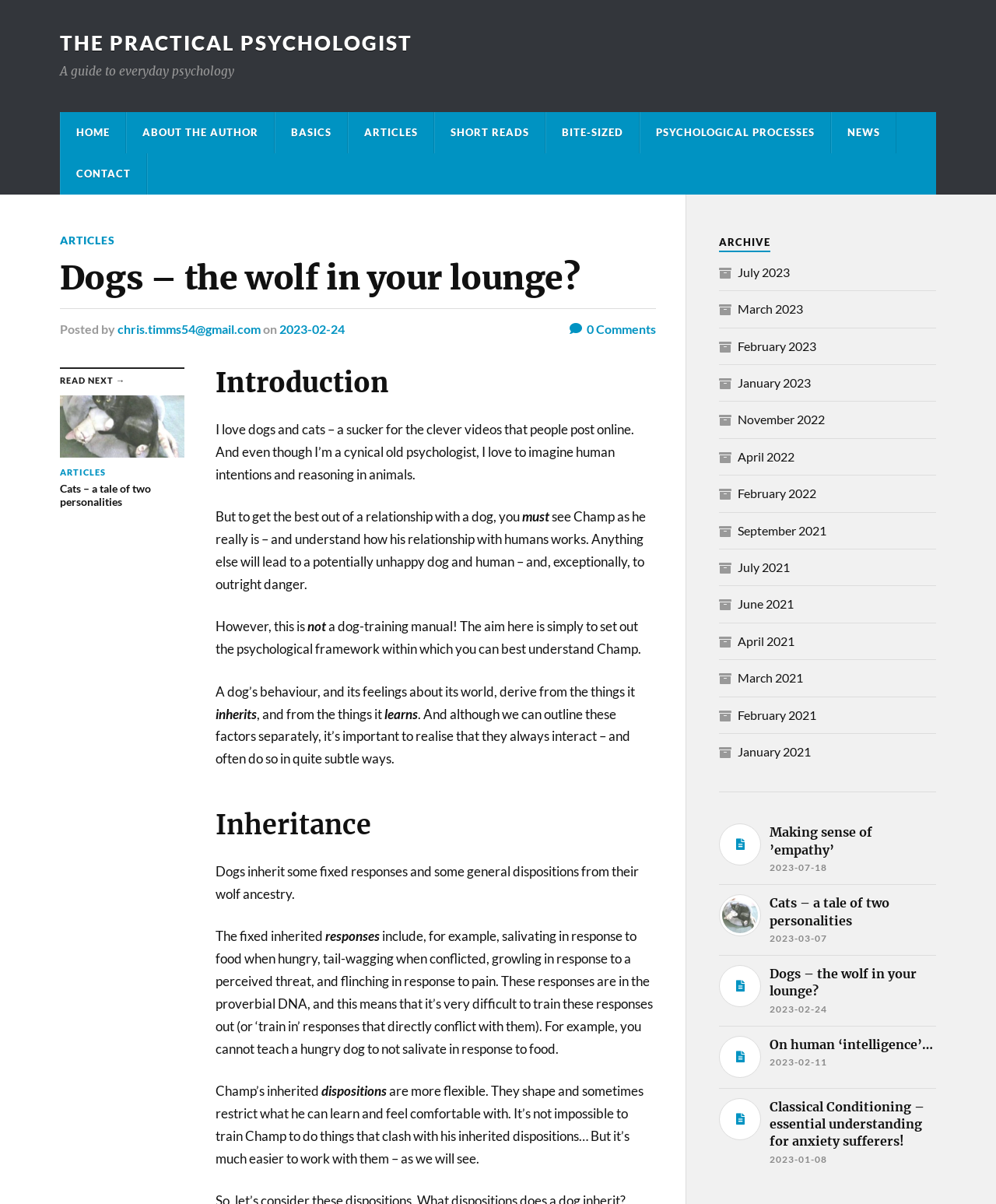From the webpage screenshot, identify the region described by November 2022. Provide the bounding box coordinates as (top-left x, top-left y, bottom-right x, bottom-right y), with each value being a floating point number between 0 and 1.

[0.741, 0.342, 0.828, 0.355]